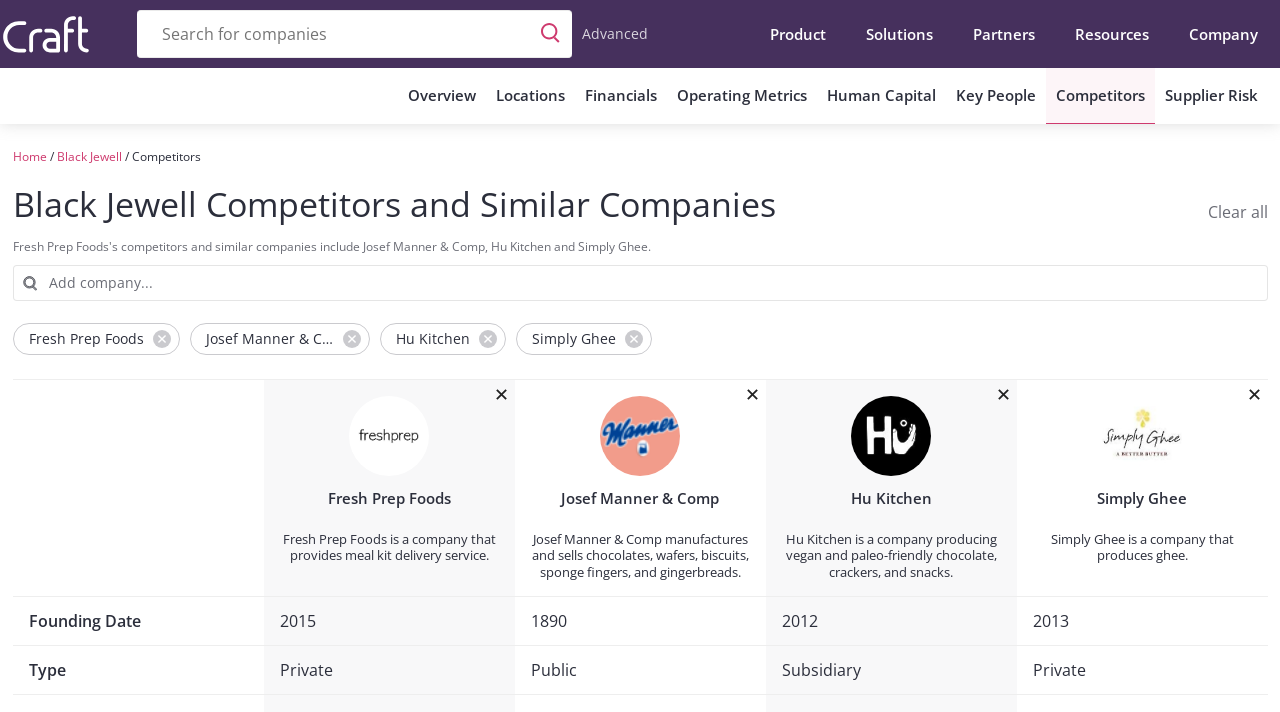Please specify the bounding box coordinates of the clickable section necessary to execute the following command: "Compare Black Jewell to its competitors".

[0.01, 0.263, 0.99, 0.31]